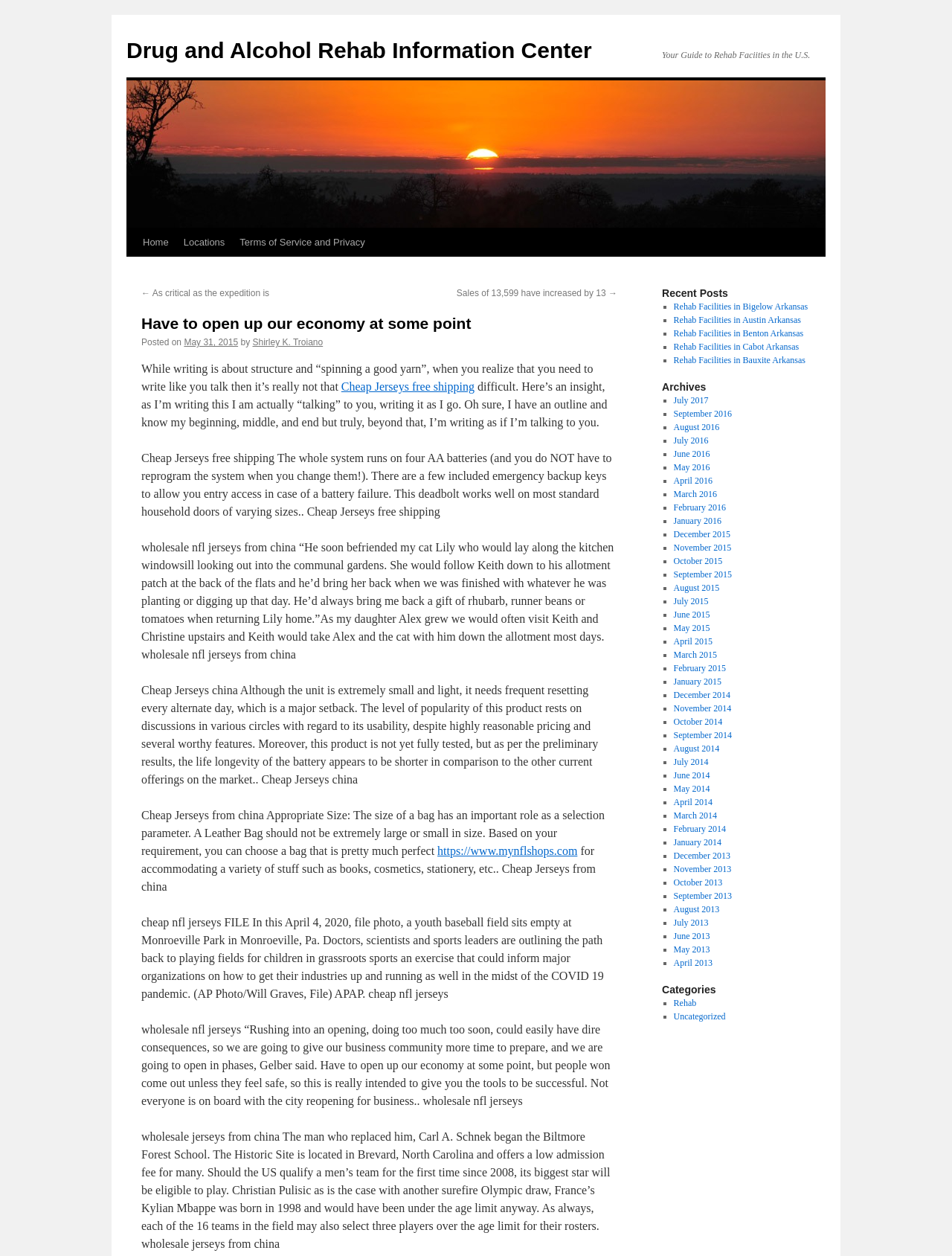Give a one-word or short phrase answer to the question: 
What is the purpose of the Biltmore Forest School?

To educate on forest management